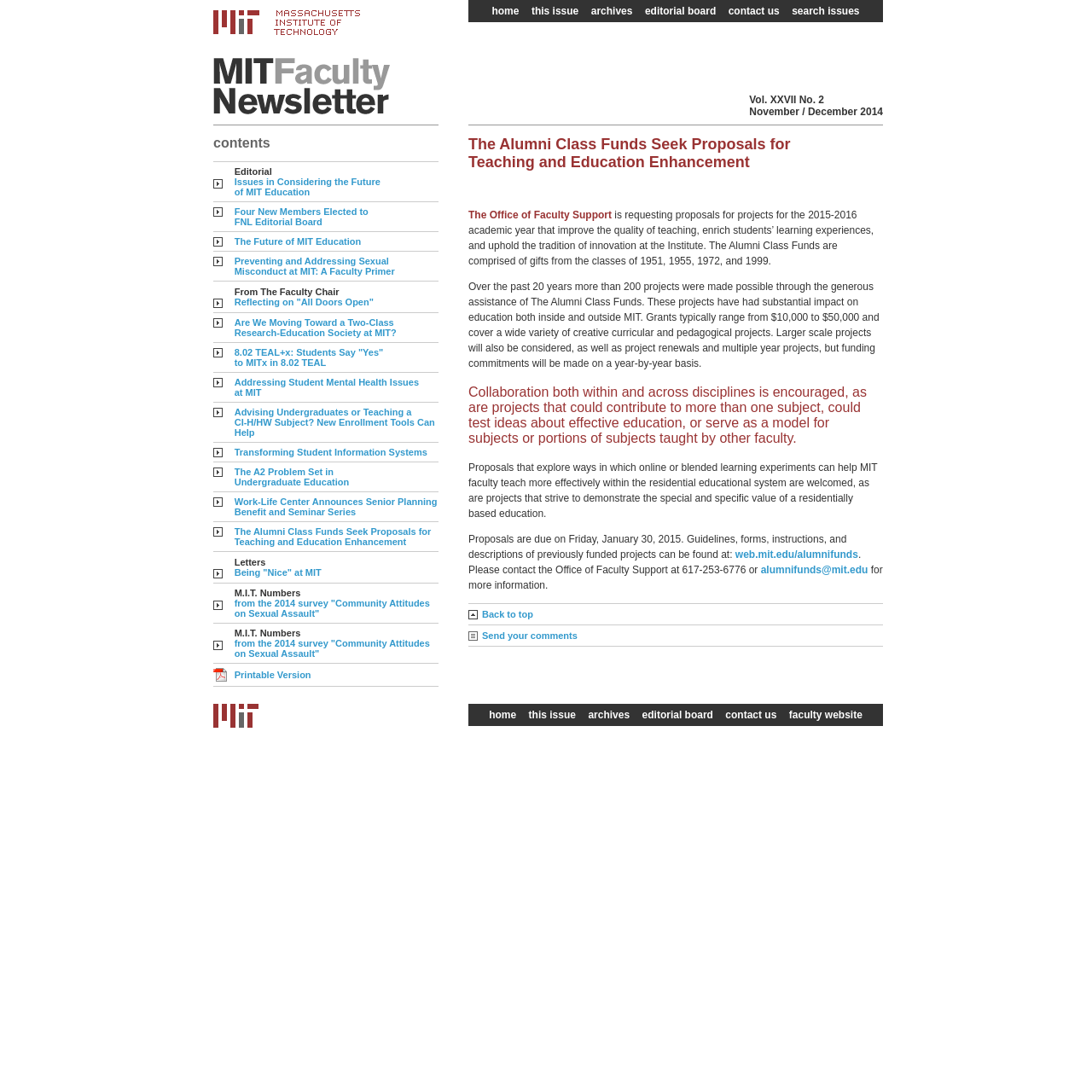Please provide a comprehensive answer to the question based on the screenshot: What is the title of the first article in the contents section?

The title of the first article can be found in the first row of the contents section, where it is written as 'Editorial Issues in Considering the Future of MIT Education'.